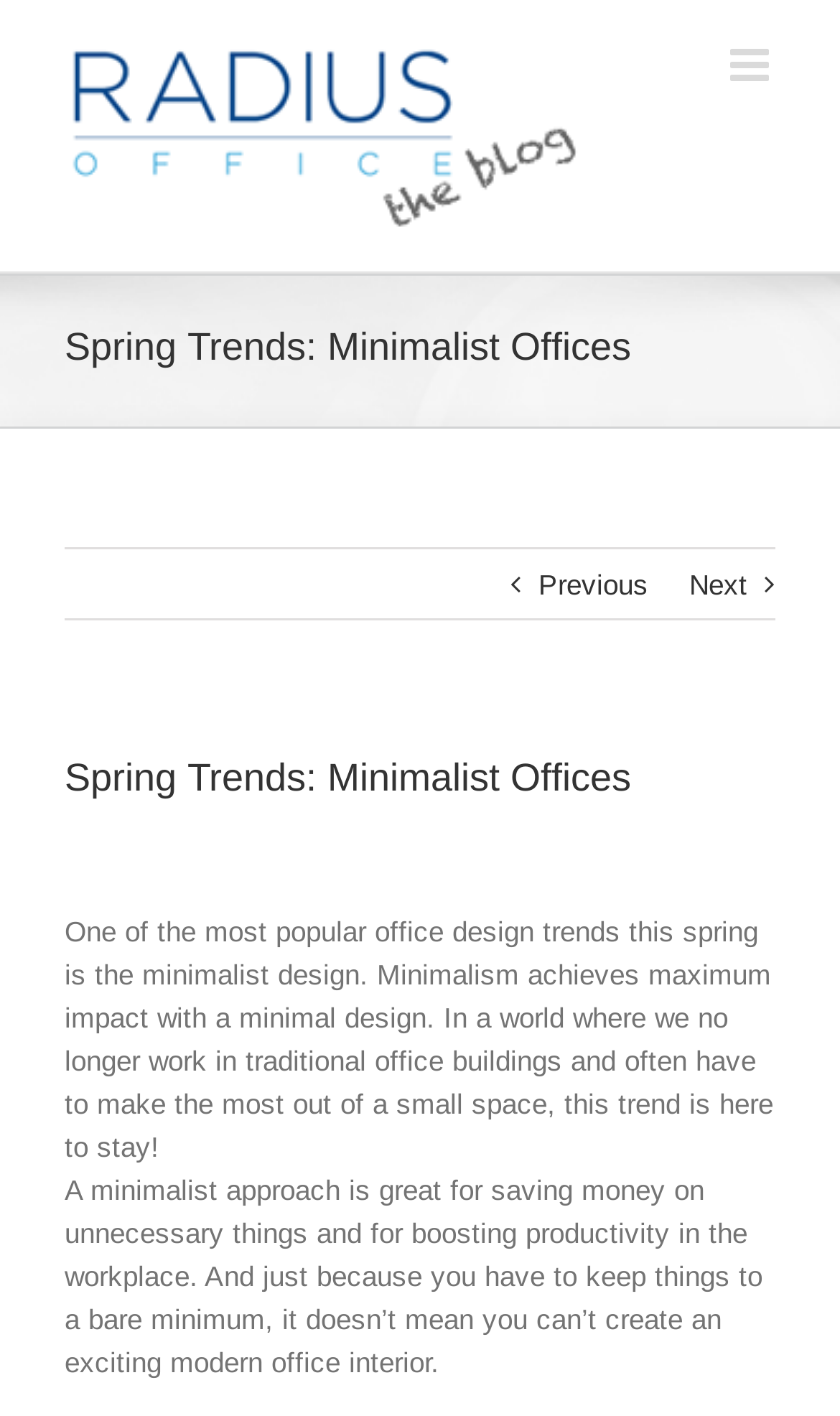Give a detailed overview of the webpage's appearance and contents.

The webpage is about minimalist office layout ideas and interior design. At the top left corner, there is a Radius Office Logo, which is an image linked to the company's website. Next to it, on the top right corner, there is a toggle button to open the mobile menu.

Below the logo, there is a heading that reads "Spring Trends: Minimalist Offices". This heading is centered at the top of the page. Underneath the heading, there are two navigation links, "Previous" and "Next", which are positioned side by side, with "Previous" on the left and "Next" on the right.

The main content of the page is divided into two paragraphs. The first paragraph explains that minimalist design is a popular office design trend this spring, which achieves maximum impact with a minimal design. It also mentions that this trend is suitable for small spaces and is here to stay. This paragraph is positioned below the navigation links.

The second paragraph highlights the benefits of a minimalist approach, including saving money and boosting productivity in the workplace. It also reassures that a minimalist design can still create an exciting modern office interior. This paragraph is positioned below the first paragraph, taking up most of the bottom half of the page.